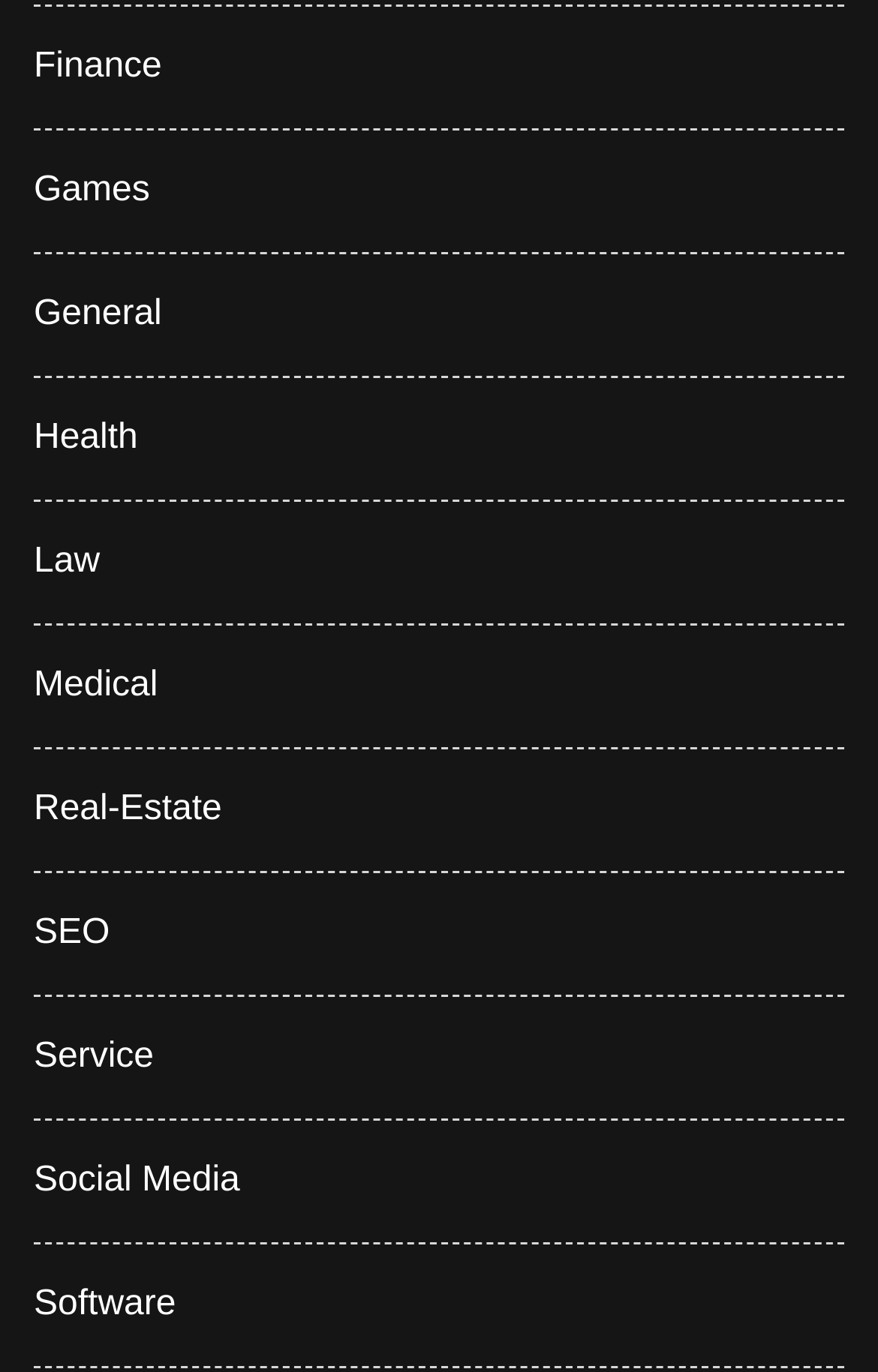How many characters are in the first category?
Please provide a detailed and comprehensive answer to the question.

I looked at the first category, which is Finance, and counted the number of characters in the word. There are 7 characters: F-I-N-A-N-C-E.